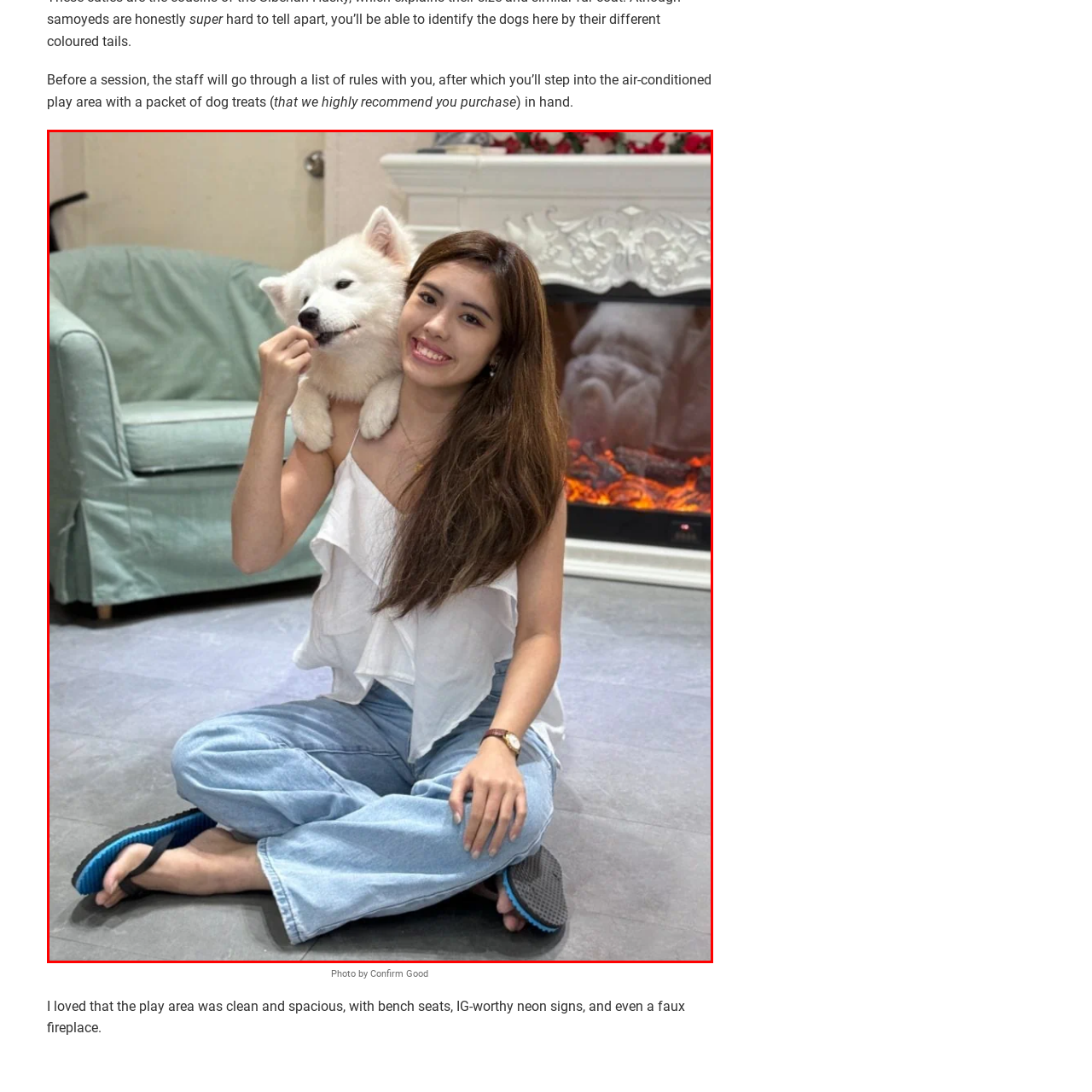What is behind the woman and the puppy? Observe the image within the red bounding box and give a one-word or short-phrase answer.

A softly glowing faux fireplace